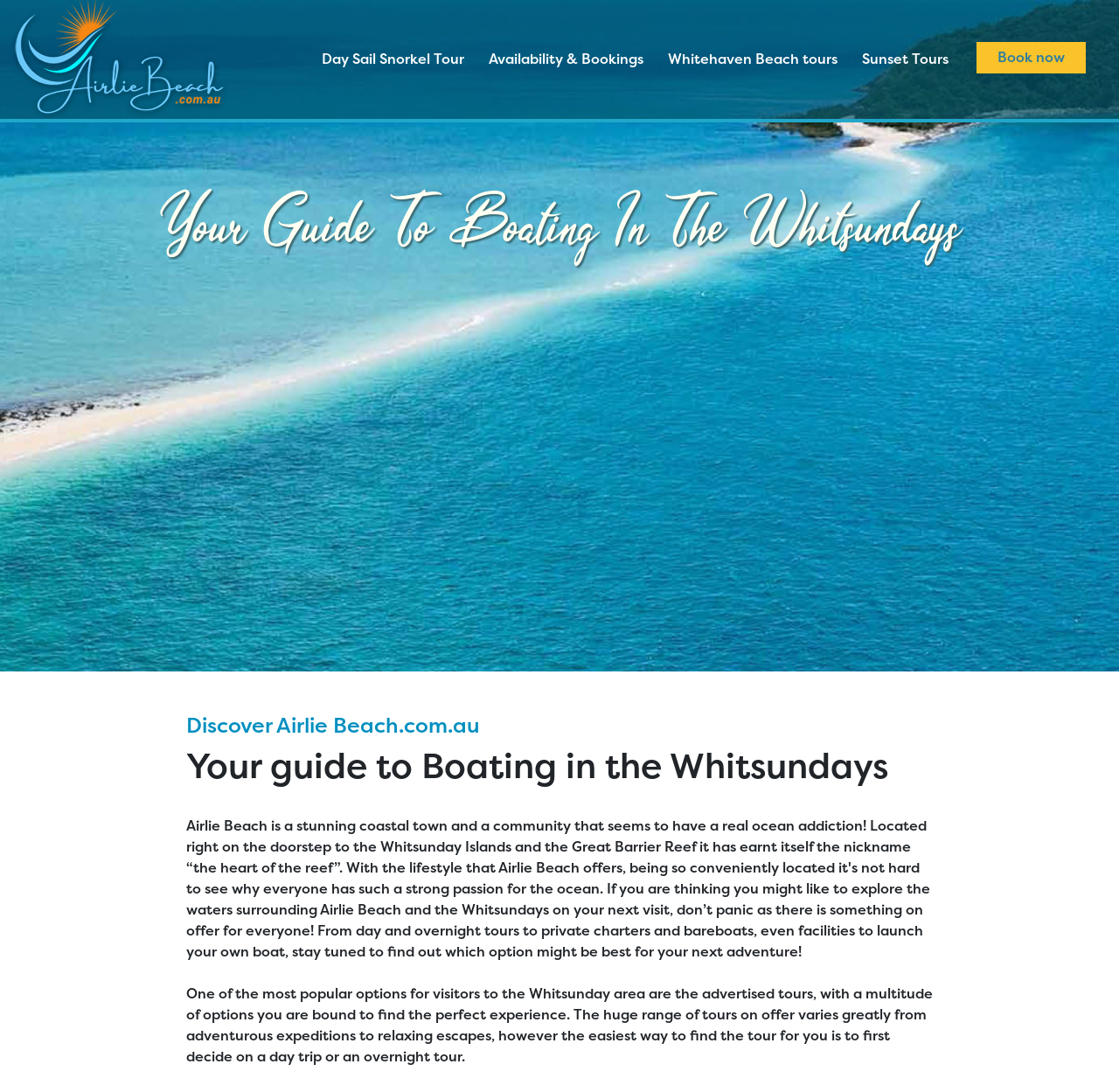Identify the coordinates of the bounding box for the element described below: "Sunset Tours". Return the coordinates as four float numbers between 0 and 1: [left, top, right, bottom].

[0.755, 0.038, 0.854, 0.07]